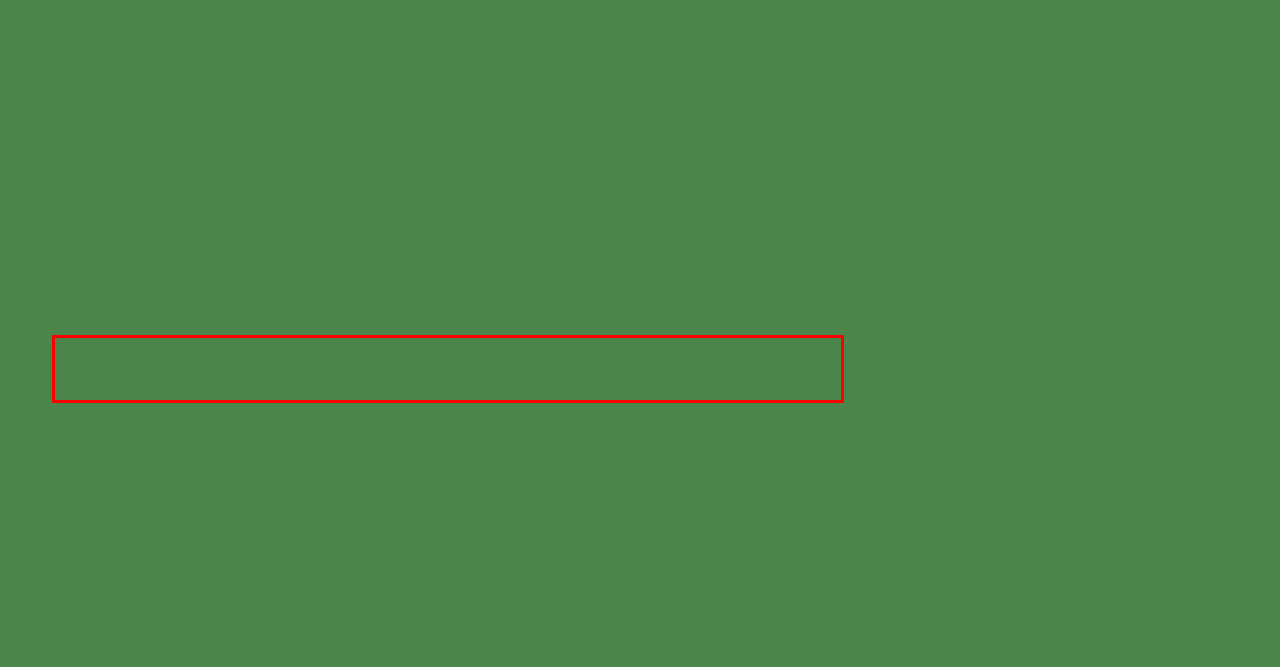Observe the screenshot of the webpage, locate the red bounding box, and extract the text content within it.

Overall, White Rhino is a great strain that you should experience for yourself. So, prepare for the relaxing experience and just wait for that delayed-high to hit.